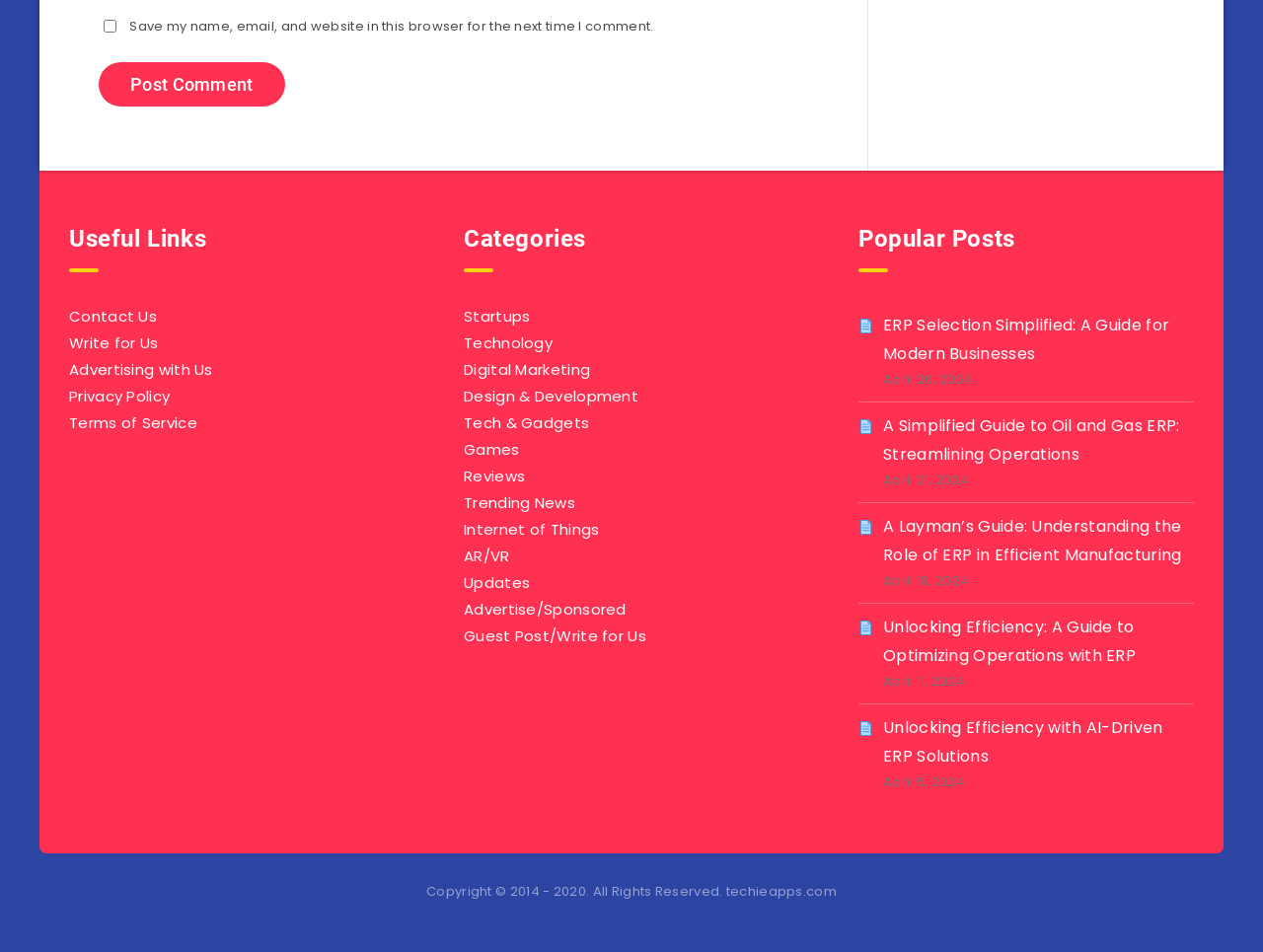Please locate the bounding box coordinates of the element that should be clicked to achieve the given instruction: "Contact Us".

[0.055, 0.321, 0.124, 0.345]